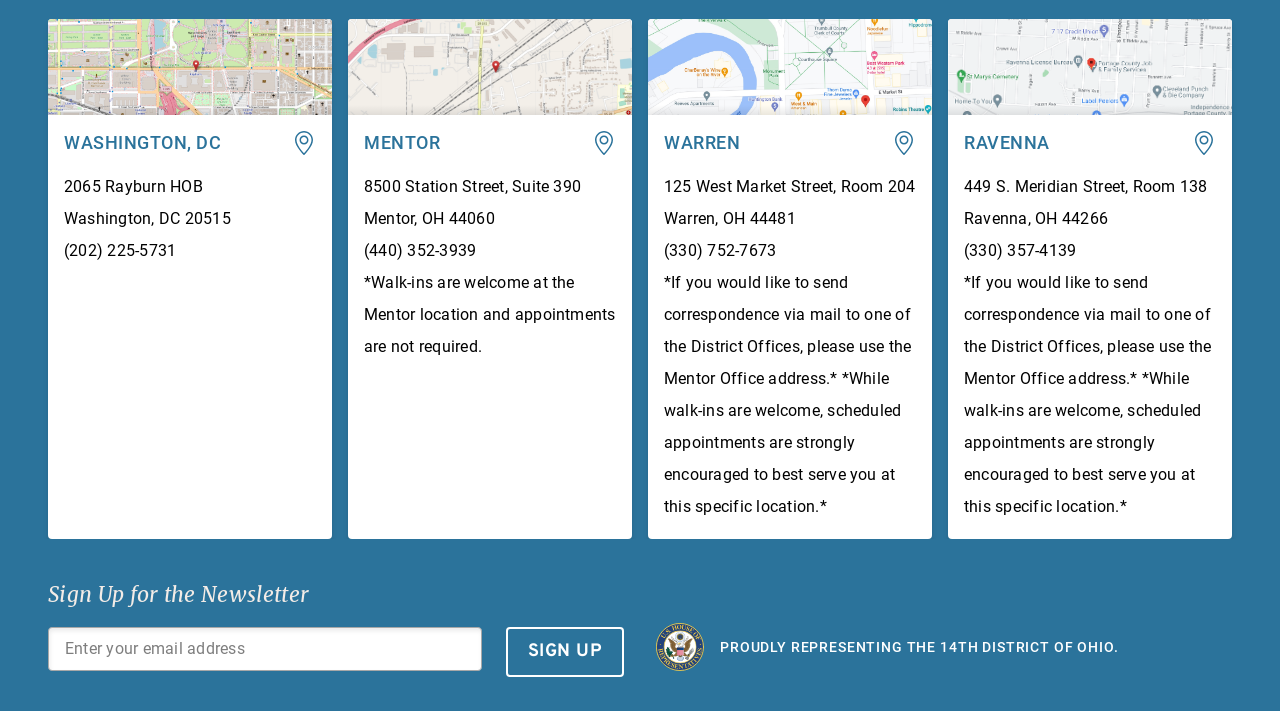Please identify the bounding box coordinates of the area that needs to be clicked to follow this instruction: "Enter your email address".

[0.051, 0.89, 0.363, 0.935]